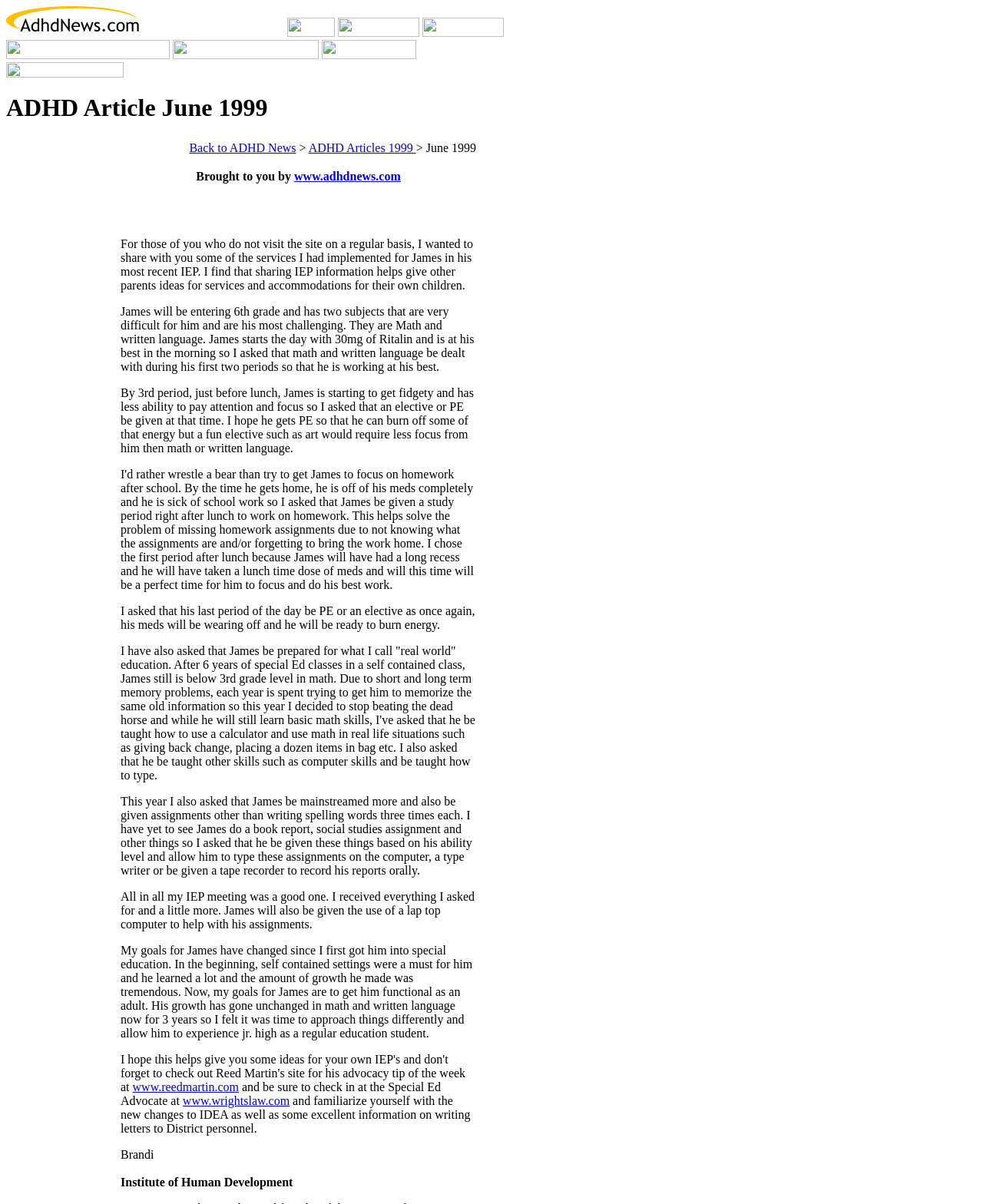Could you determine the bounding box coordinates of the clickable element to complete the instruction: "Explore the website www.reedmartin.com"? Provide the coordinates as four float numbers between 0 and 1, i.e., [left, top, right, bottom].

[0.135, 0.897, 0.243, 0.908]